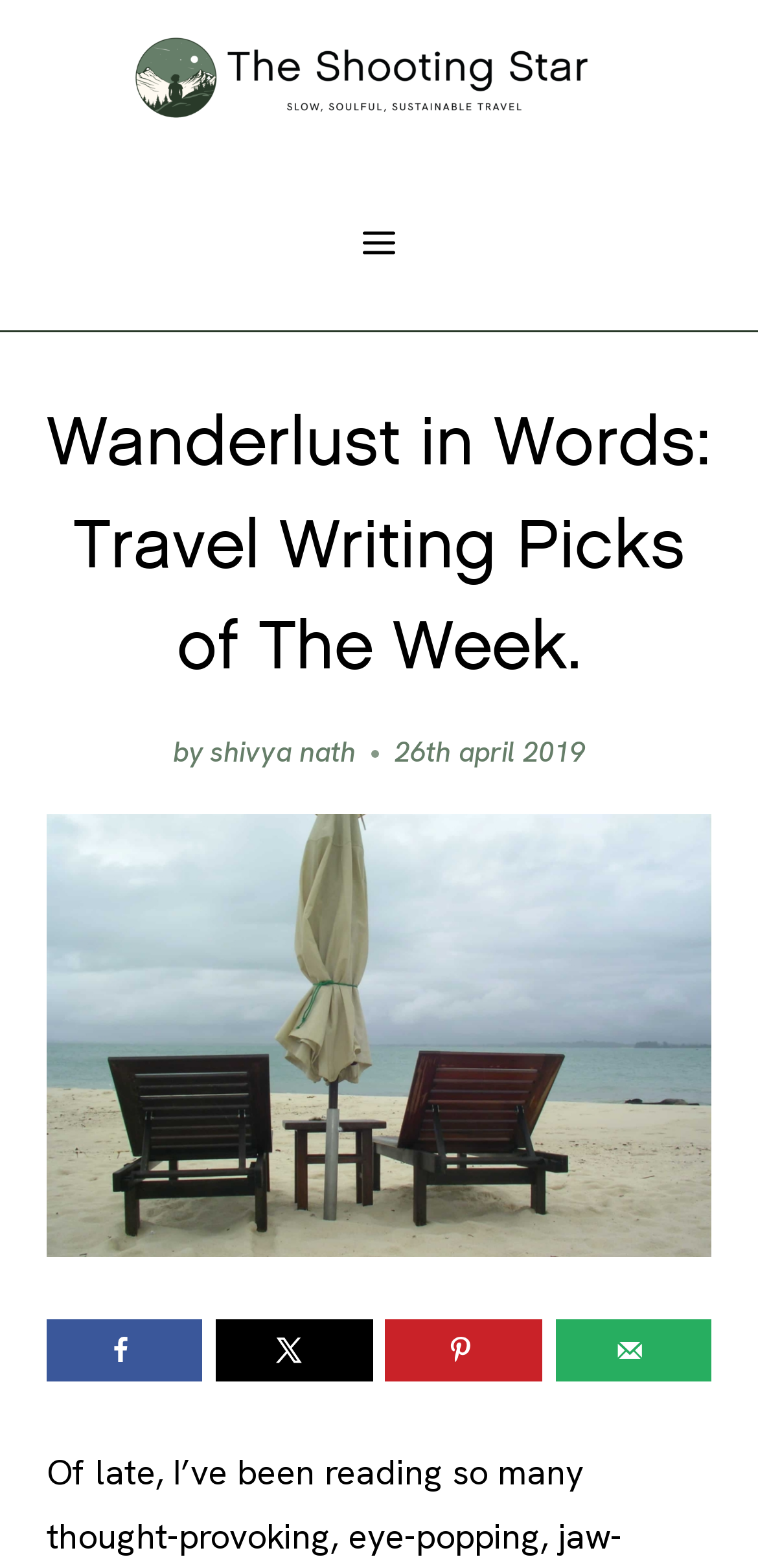Identify the main heading of the webpage and provide its text content.

Wanderlust in Words: Travel Writing Picks of The Week.